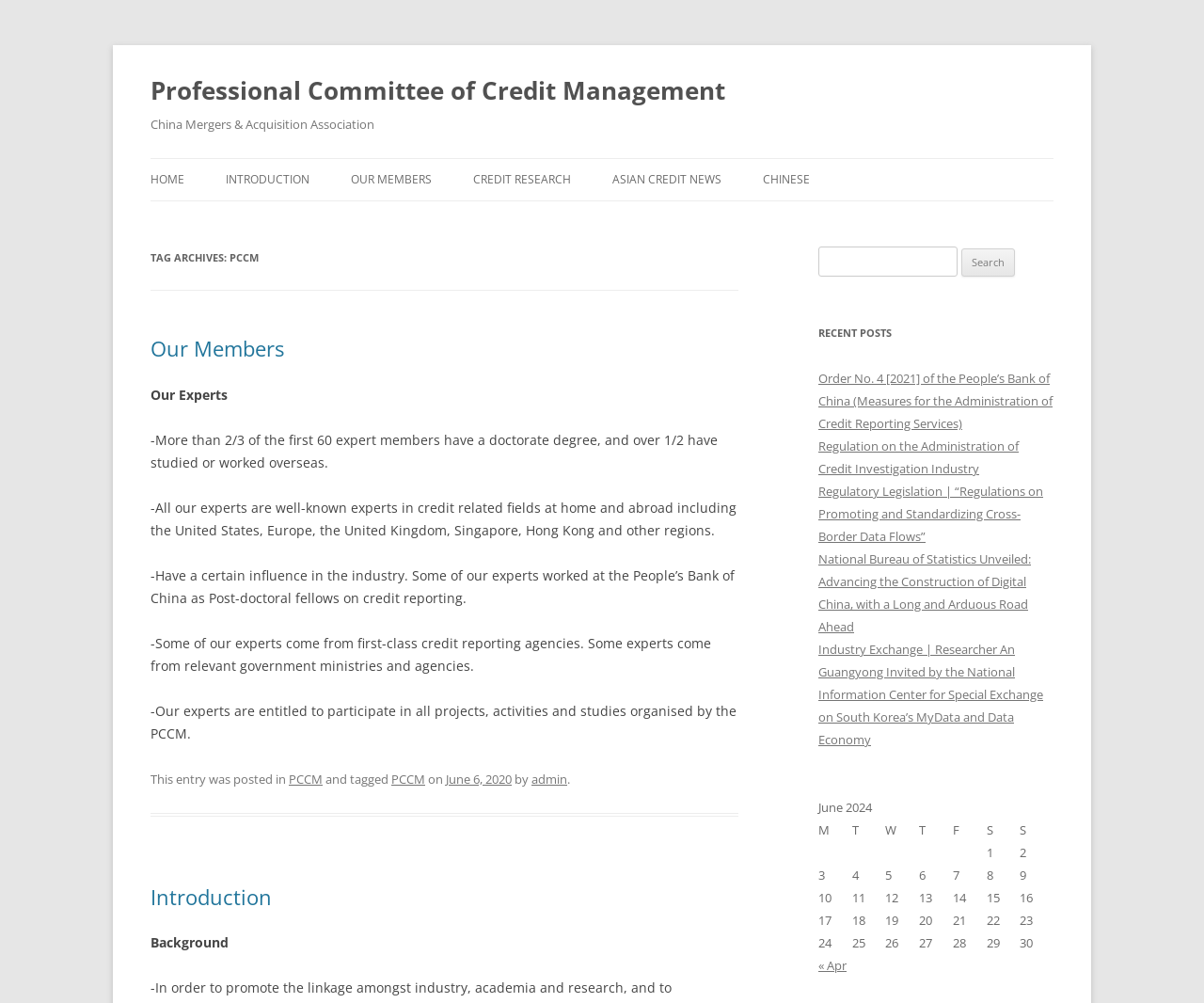What is the title of the recent post?
Please provide a detailed answer to the question.

The recent post section is located at the bottom of the webpage, and the title of the first post is 'Order No. 4 [2021] of the People’s Bank of China (Measures for the Administration of Credit Reporting Services)'.